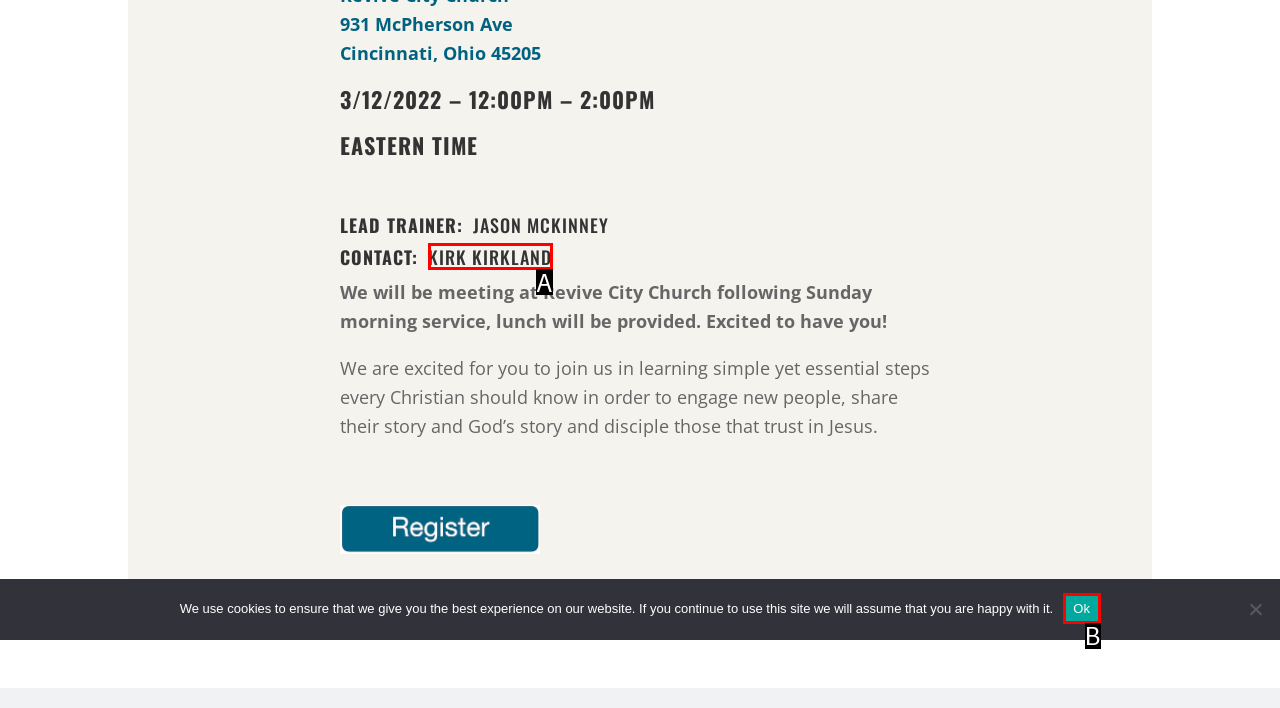Determine the HTML element that aligns with the description: Ok
Answer by stating the letter of the appropriate option from the available choices.

B